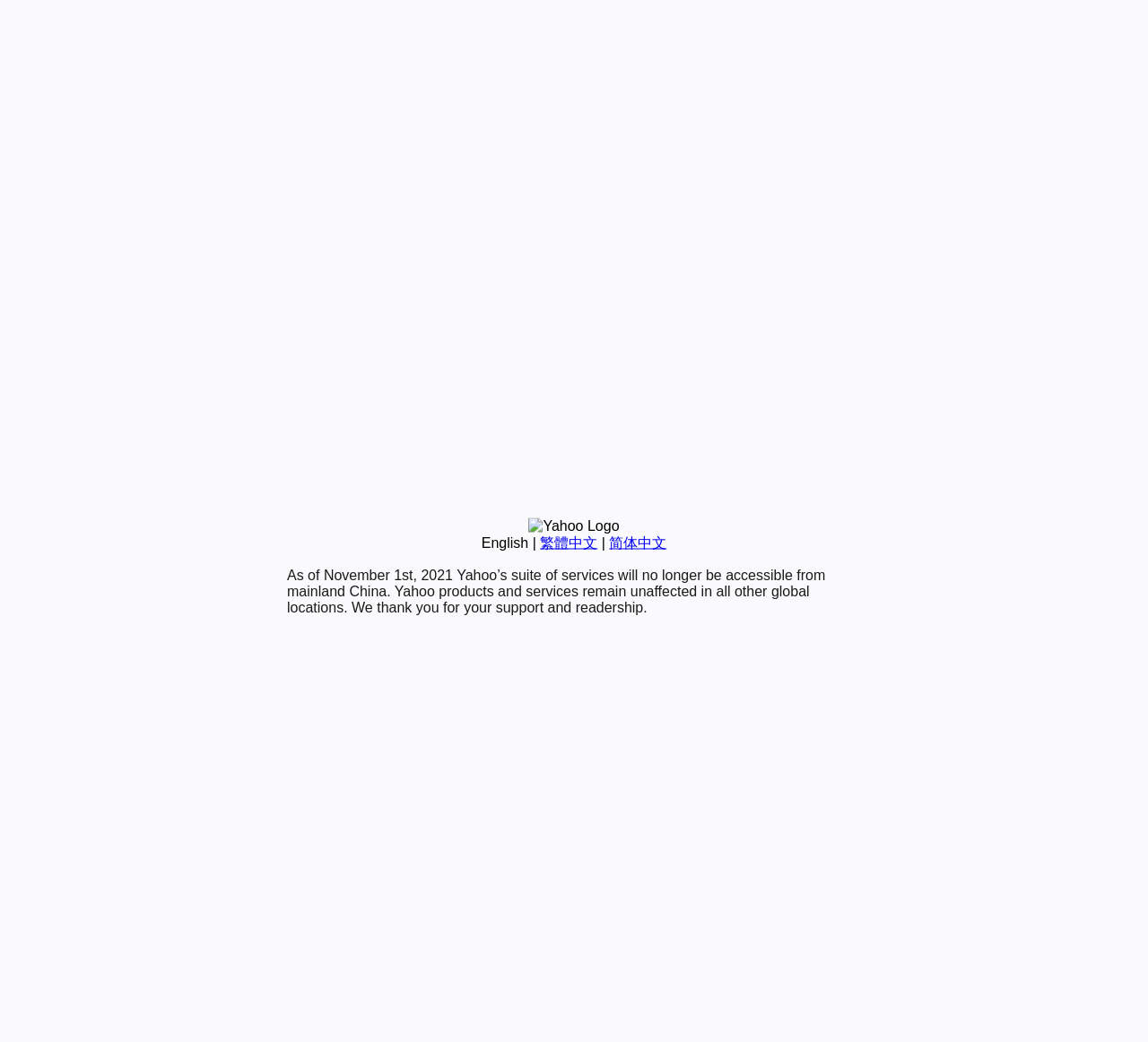Given the element description 繁體中文, predict the bounding box coordinates for the UI element in the webpage screenshot. The format should be (top-left x, top-left y, bottom-right x, bottom-right y), and the values should be between 0 and 1.

[0.47, 0.513, 0.52, 0.528]